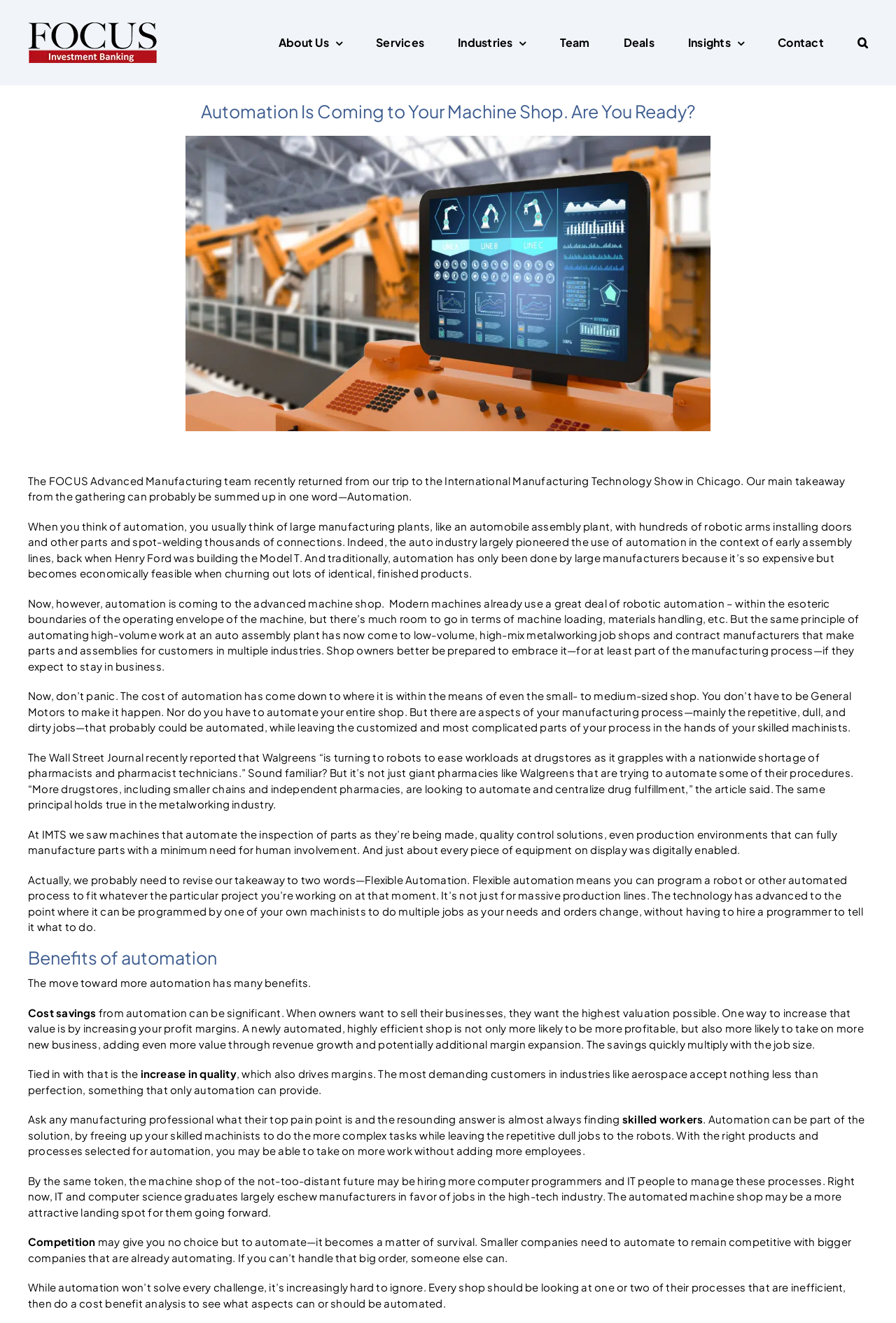Provide a brief response to the question below using a single word or phrase: 
What is the purpose of flexible automation?

To fit particular projects